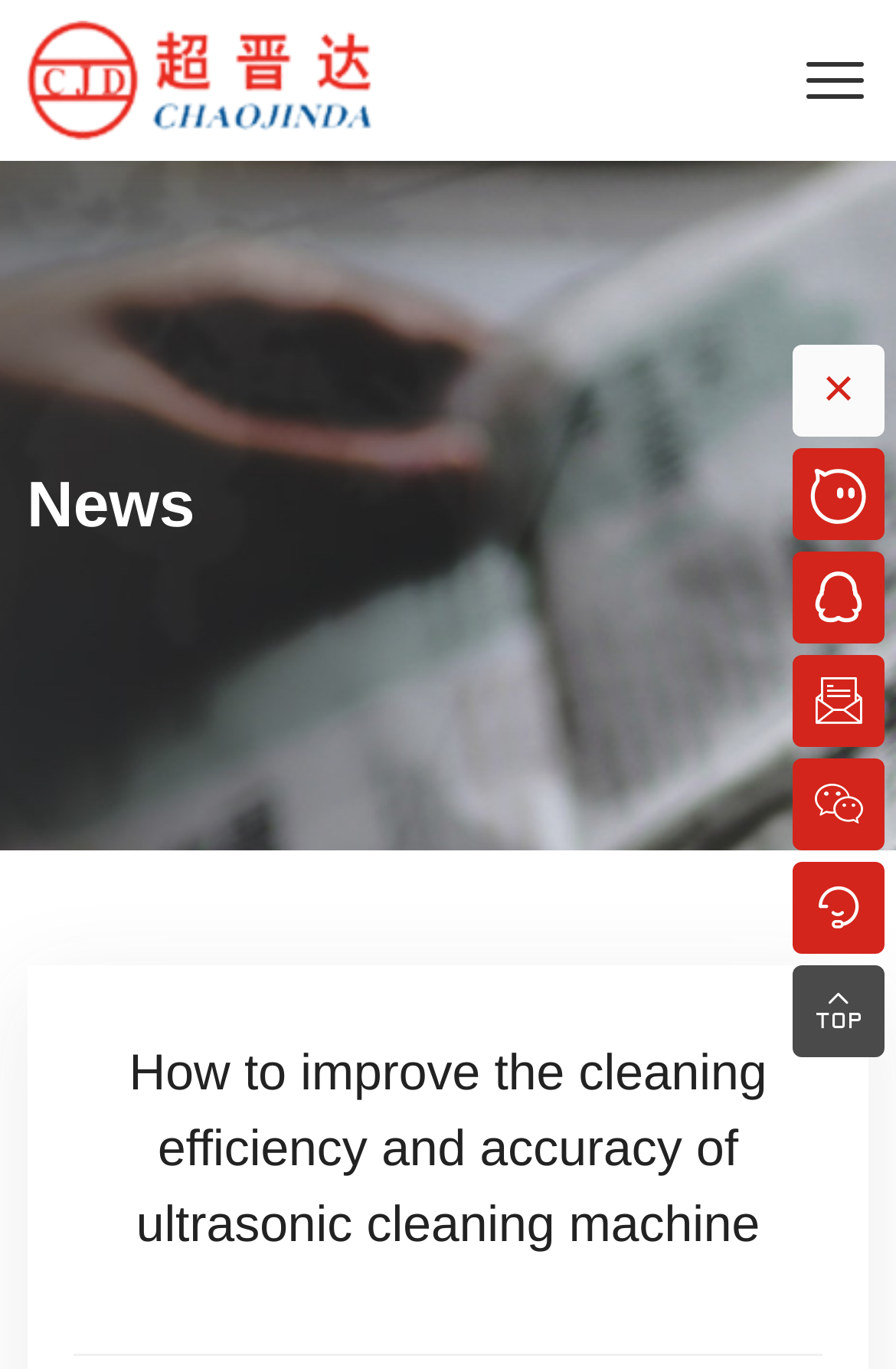Given the element description "parent_node: ", identify the bounding box of the corresponding UI element.

[0.885, 0.403, 0.987, 0.47]